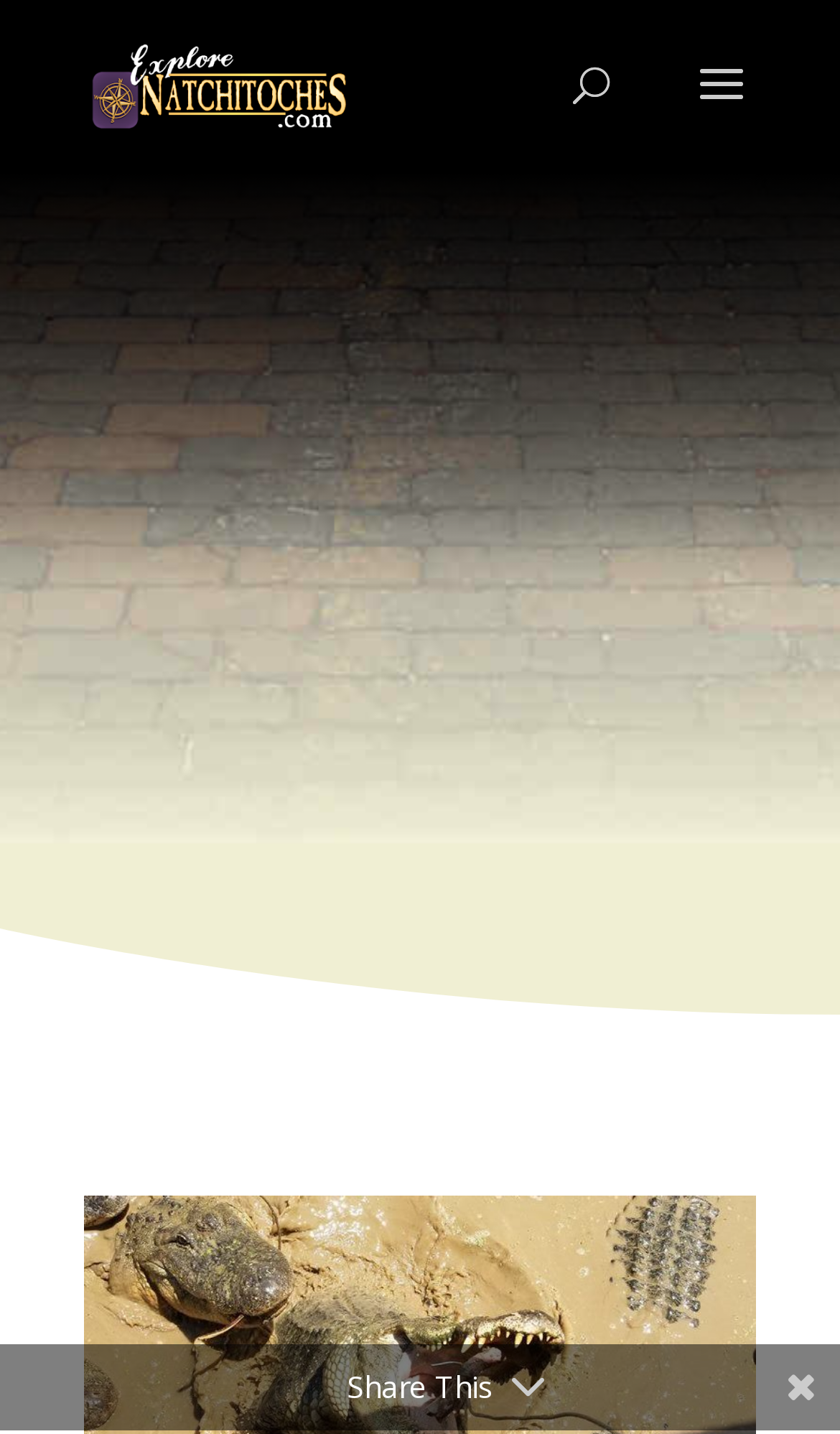Using the provided element description, identify the bounding box coordinates as (top-left x, top-left y, bottom-right x, bottom-right y). Ensure all values are between 0 and 1. Description: alt="Come Explore Natchitoches, Louisiana"

[0.108, 0.042, 0.416, 0.074]